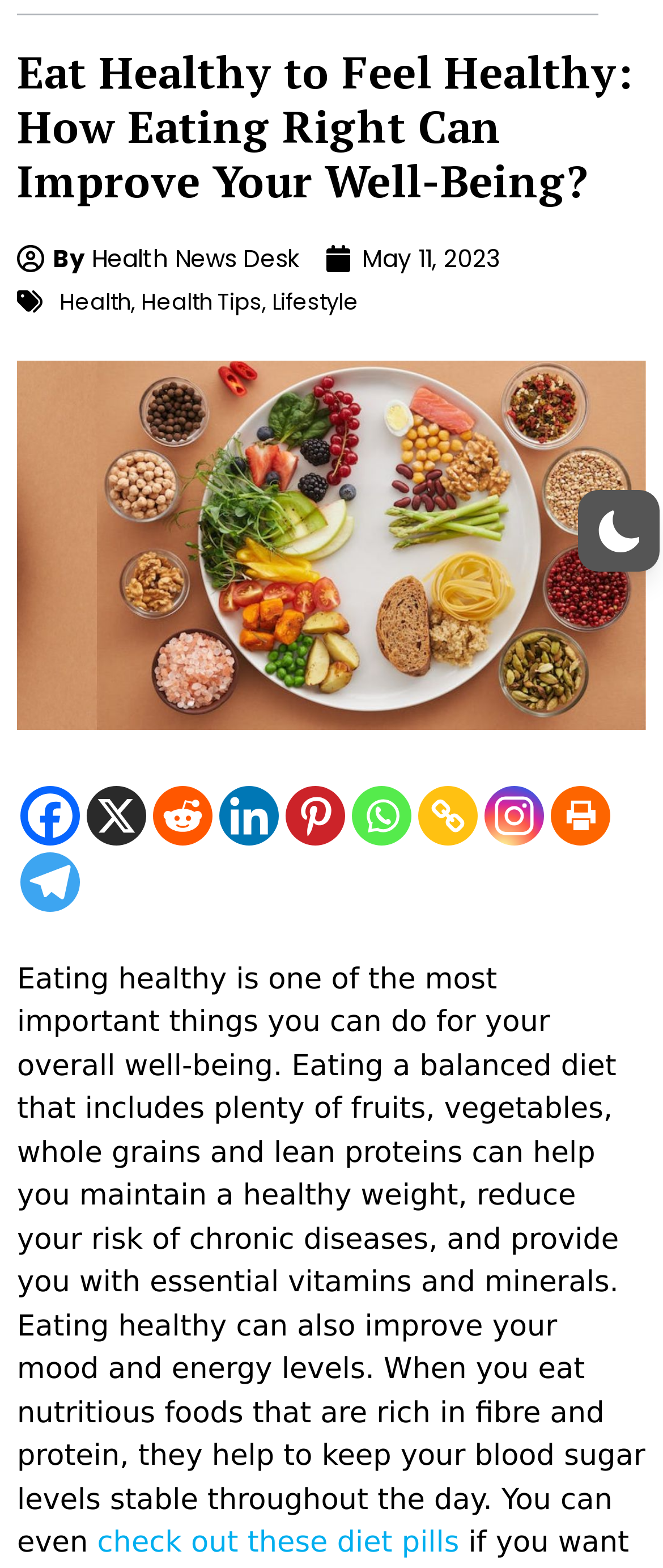Using the description "check out these diet pills", locate and provide the bounding box of the UI element.

[0.147, 0.973, 0.693, 0.995]